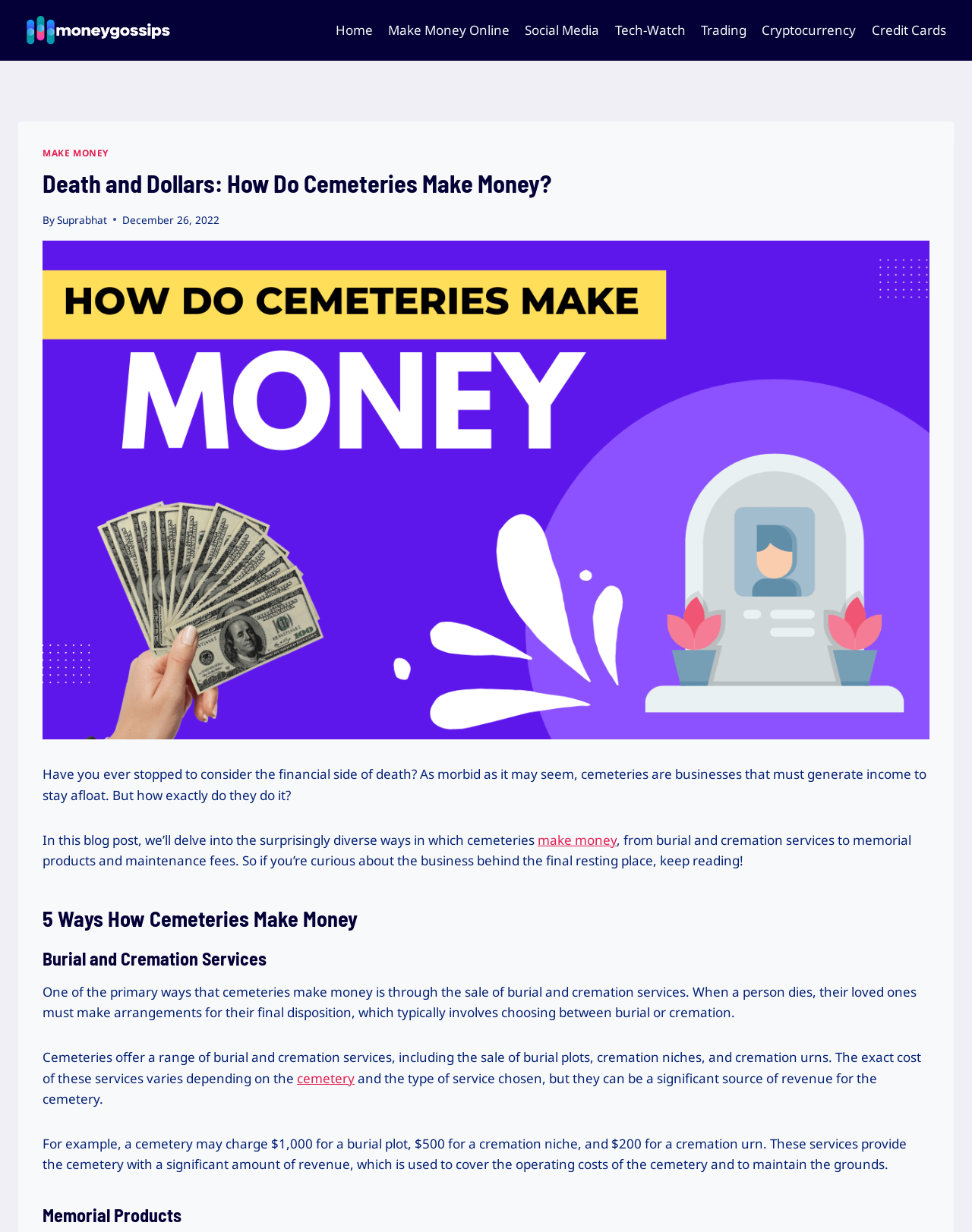Provide the bounding box coordinates of the section that needs to be clicked to accomplish the following instruction: "Click the 'Home' link."

[0.337, 0.01, 0.391, 0.039]